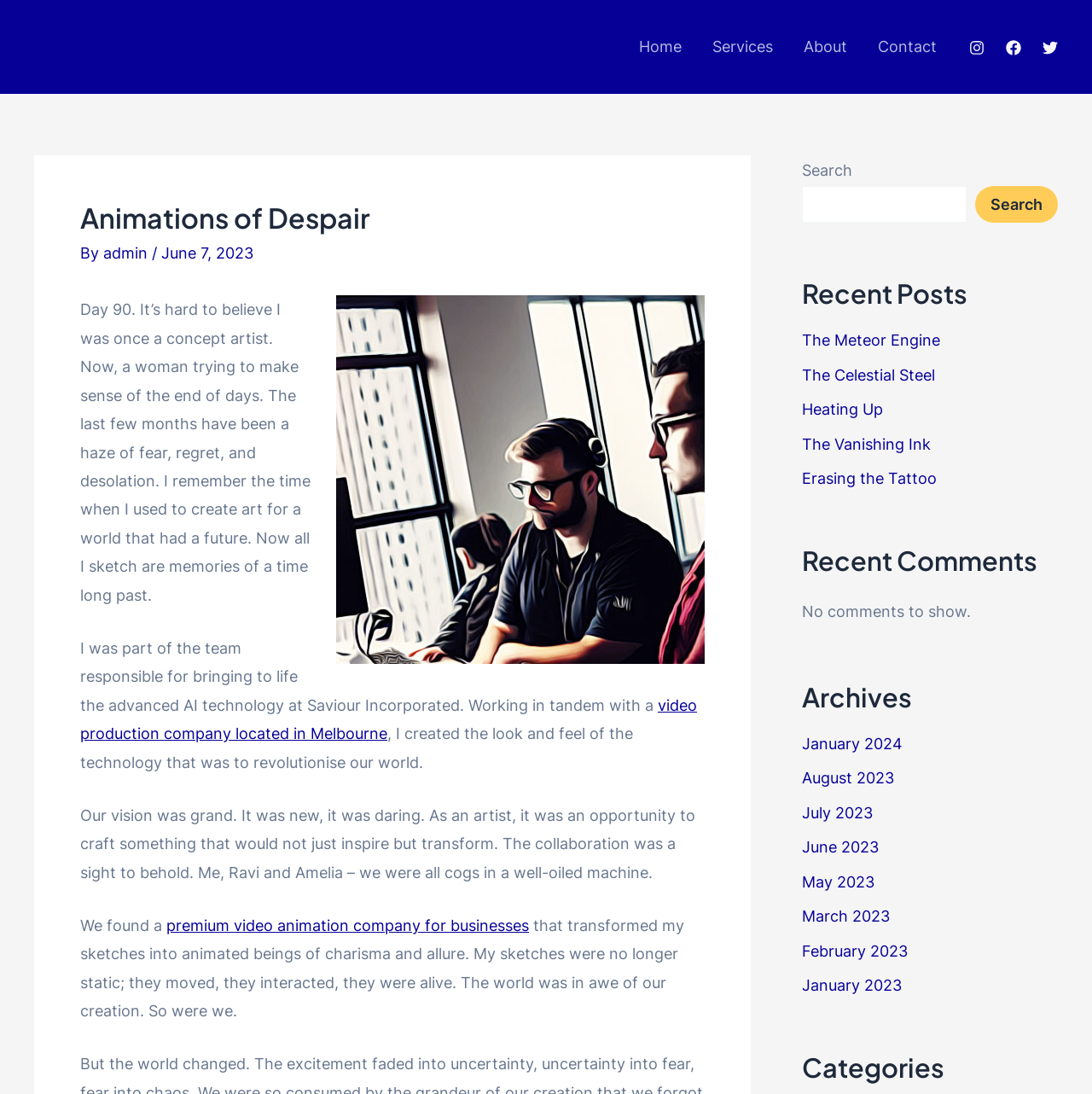Locate the UI element that matches the description Team Kit in the webpage screenshot. Return the bounding box coordinates in the format (top-left x, top-left y, bottom-right x, bottom-right y), with values ranging from 0 to 1.

None